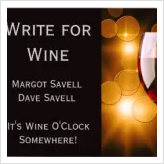What is the color of the wine in the glass?
Answer the question using a single word or phrase, according to the image.

Red